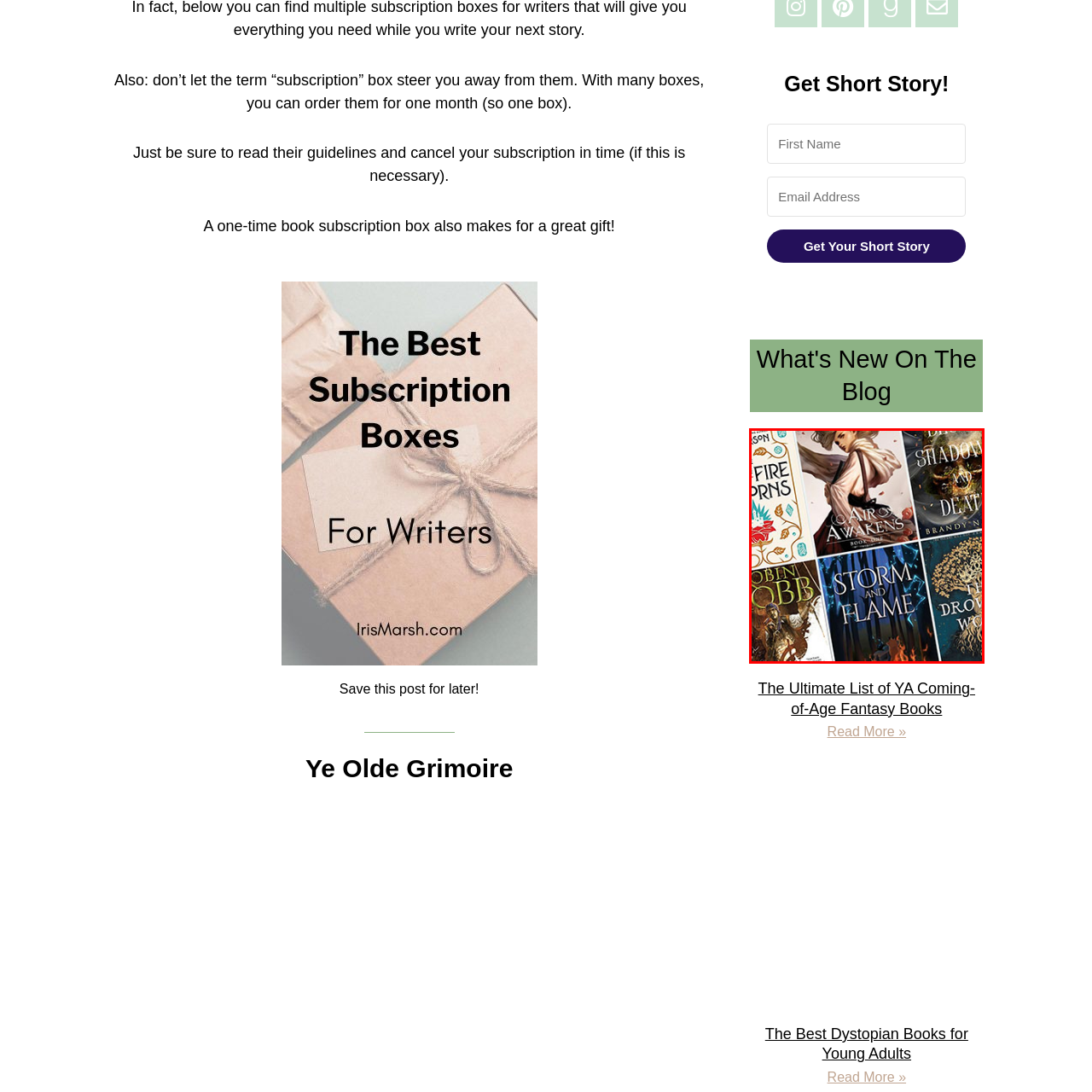Offer a thorough and descriptive summary of the image captured in the red bounding box.

The image features a vibrant collage of book covers, showcasing a selection of young adult fantasy literature. Prominent titles include "Air Awakens" positioned centrally, with its ethereal artwork capturing the essence of magical realism. Surrounding it are covers such as "The Drowned Woods," "Storm and Flame," "Death and Shadows," and "The Fire Horns," each adorned with intricate designs that draw the eye. These visually striking illustrations highlight the themes of adventure and mystical elements that are common in the young adult genre, making it an inviting glimpse into some of the best titles available for readers seeking fantastical escapes.